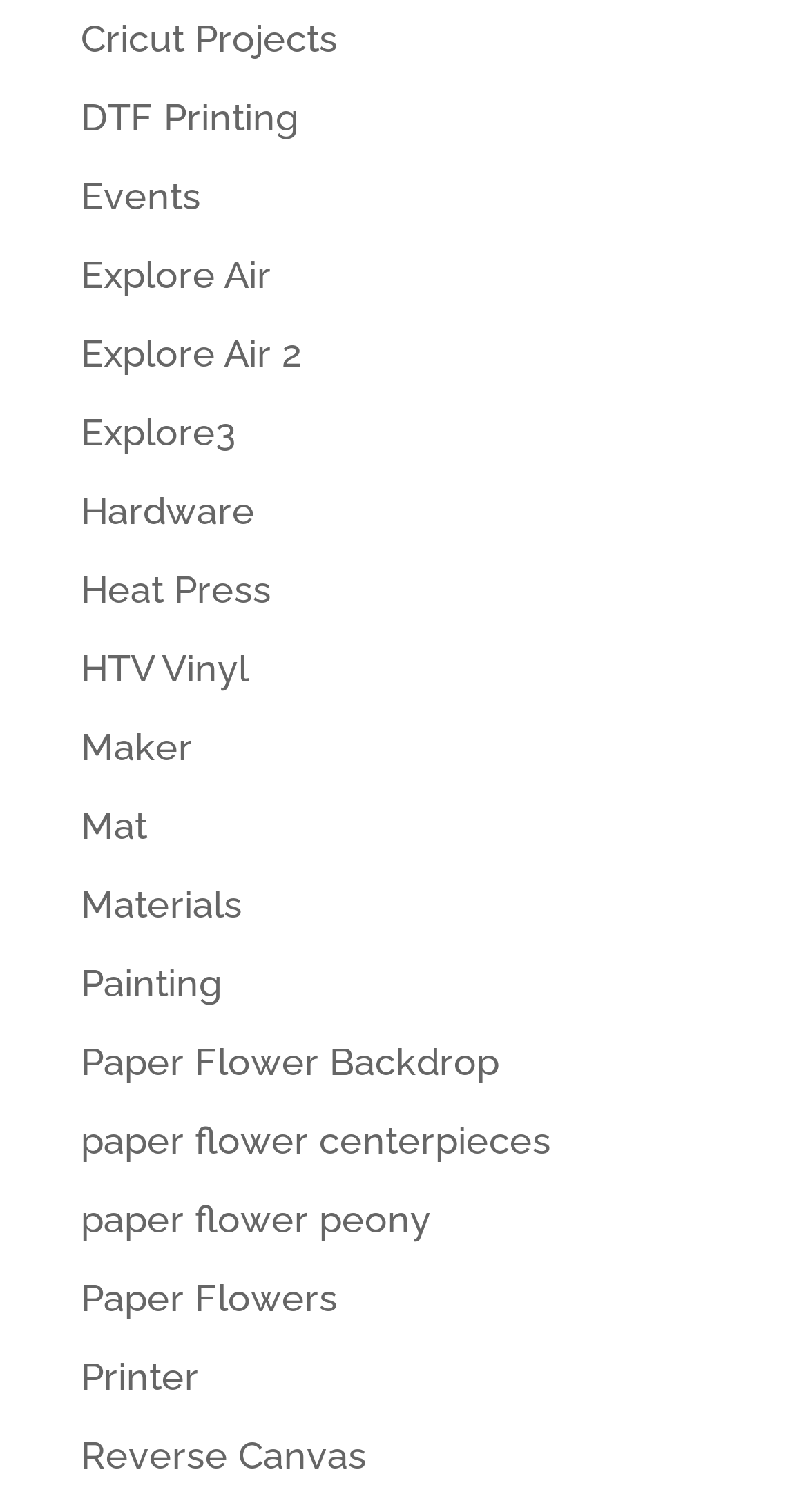Please look at the image and answer the question with a detailed explanation: What are the categories of Cricut projects?

Based on the links provided on the webpage, it appears that Cricut projects can be categorized into various types such as DTF printing, Explore Air, Explore Air 2, Explore3, Hardware, Heat Press, HTV Vinyl, Maker, Mat, Materials, Painting, Paper Flower Backdrop, paper flower centerpieces, paper flower peony, Paper Flowers, Printer, and Reverse Canvas.